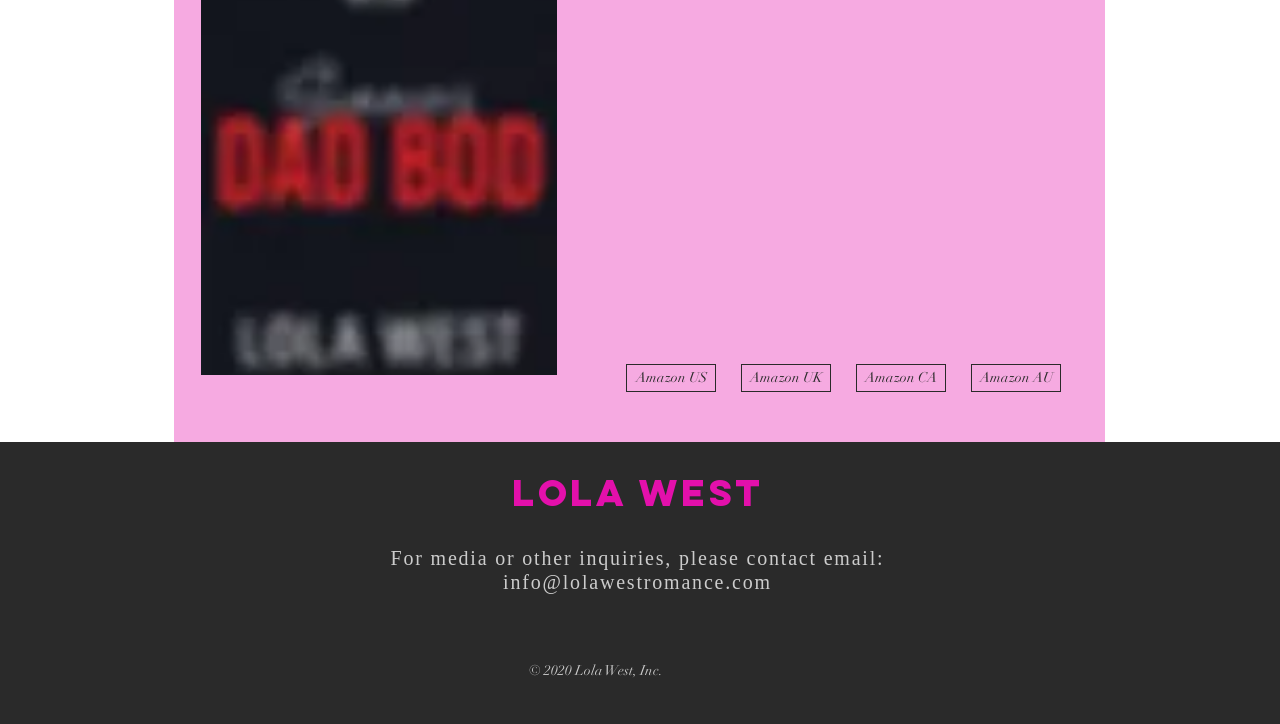Identify the bounding box coordinates of the HTML element based on this description: "info@lolawestromance.com".

[0.393, 0.788, 0.603, 0.819]